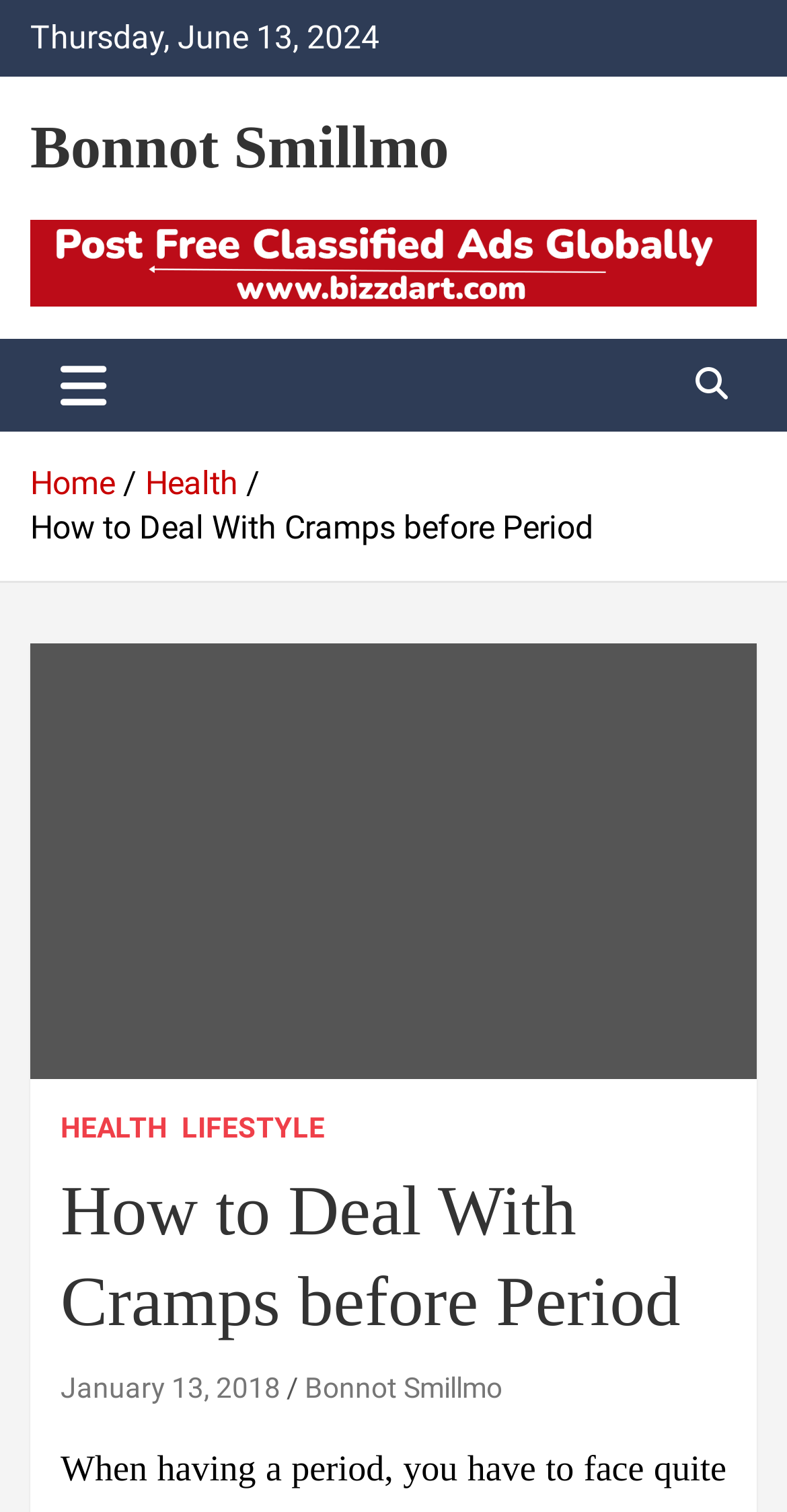Identify the coordinates of the bounding box for the element described below: "The Effective Christian Life". Return the coordinates as four float numbers between 0 and 1: [left, top, right, bottom].

None